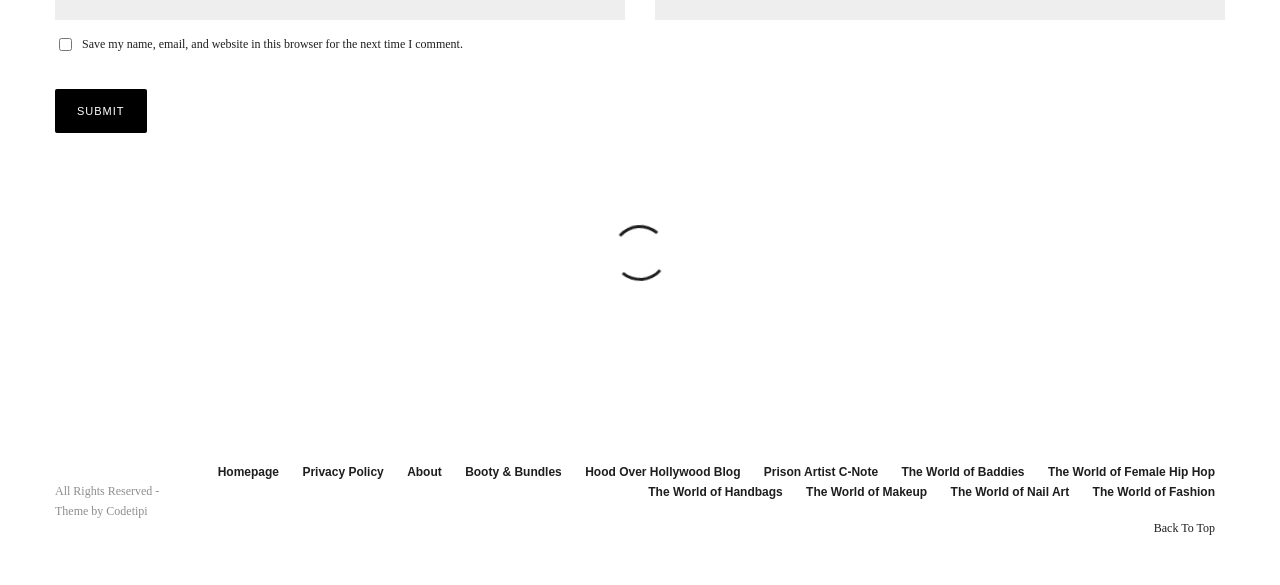Using the provided element description, identify the bounding box coordinates as (top-left x, top-left y, bottom-right x, bottom-right y). Ensure all values are between 0 and 1. Description: name="submit" value="Submit"

[0.043, 0.153, 0.114, 0.228]